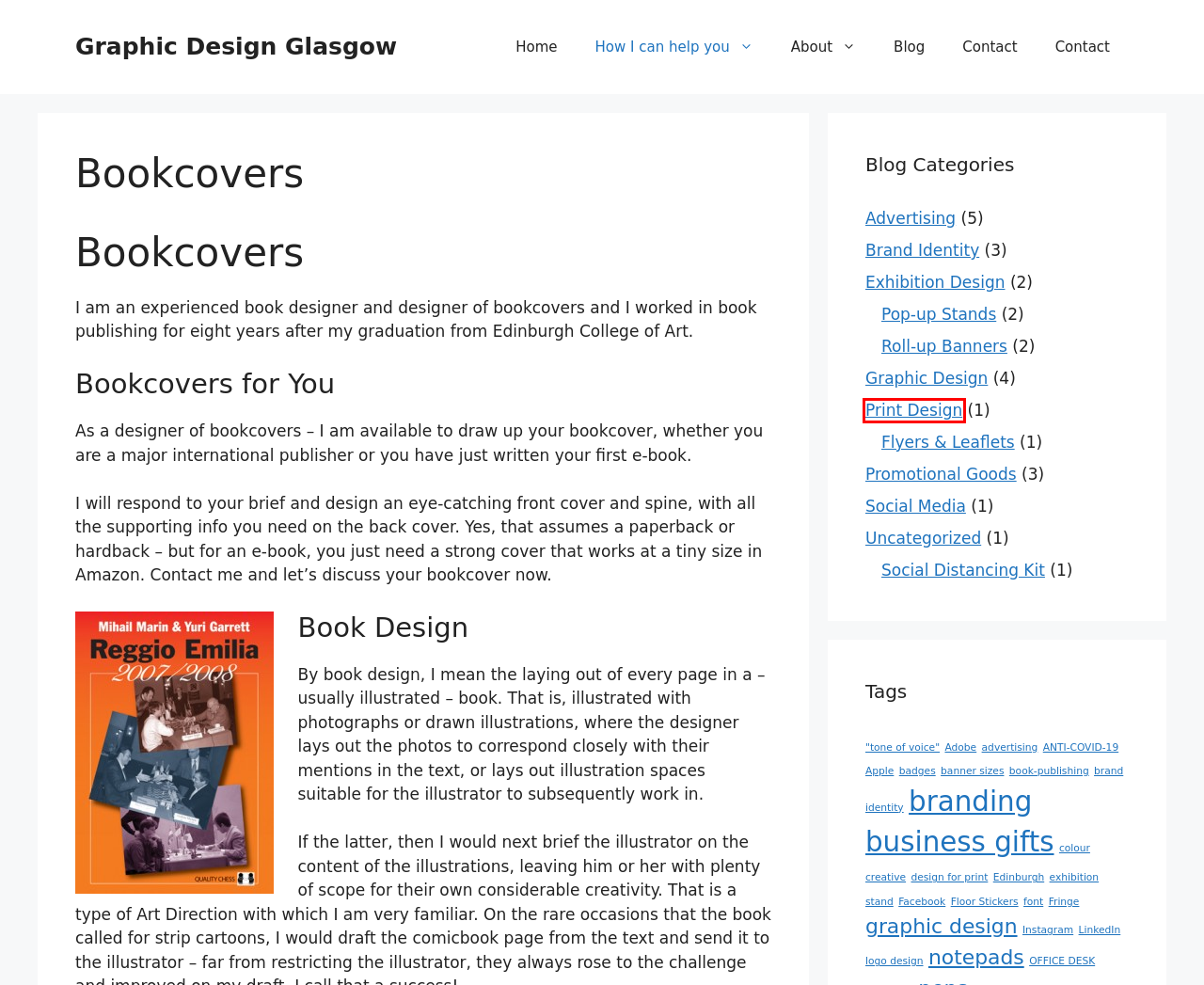Inspect the screenshot of a webpage with a red rectangle bounding box. Identify the webpage description that best corresponds to the new webpage after clicking the element inside the bounding box. Here are the candidates:
A. Instagram – Graphic Design Glasgow
B. brand identity – Graphic Design Glasgow
C. Print Design – Graphic Design Glasgow
D. LinkedIn – Graphic Design Glasgow
E. graphic design – Graphic Design Glasgow
F. Exhibition Design – Graphic Design Glasgow
G. Facebook – Graphic Design Glasgow
H. Pop-up Stands – Graphic Design Glasgow

C